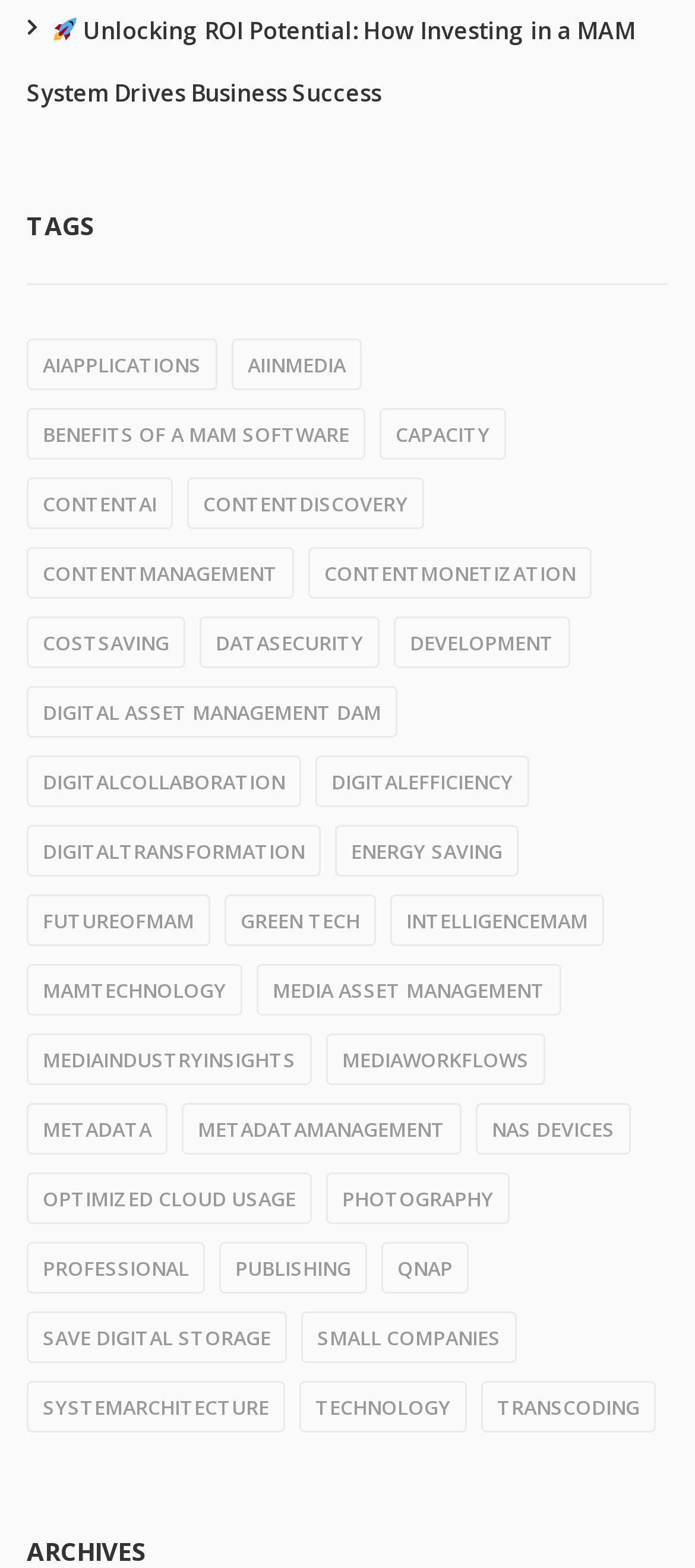Determine the bounding box for the UI element as described: "Save digital storage". The coordinates should be represented as four float numbers between 0 and 1, formatted as [left, top, right, bottom].

[0.038, 0.836, 0.413, 0.869]